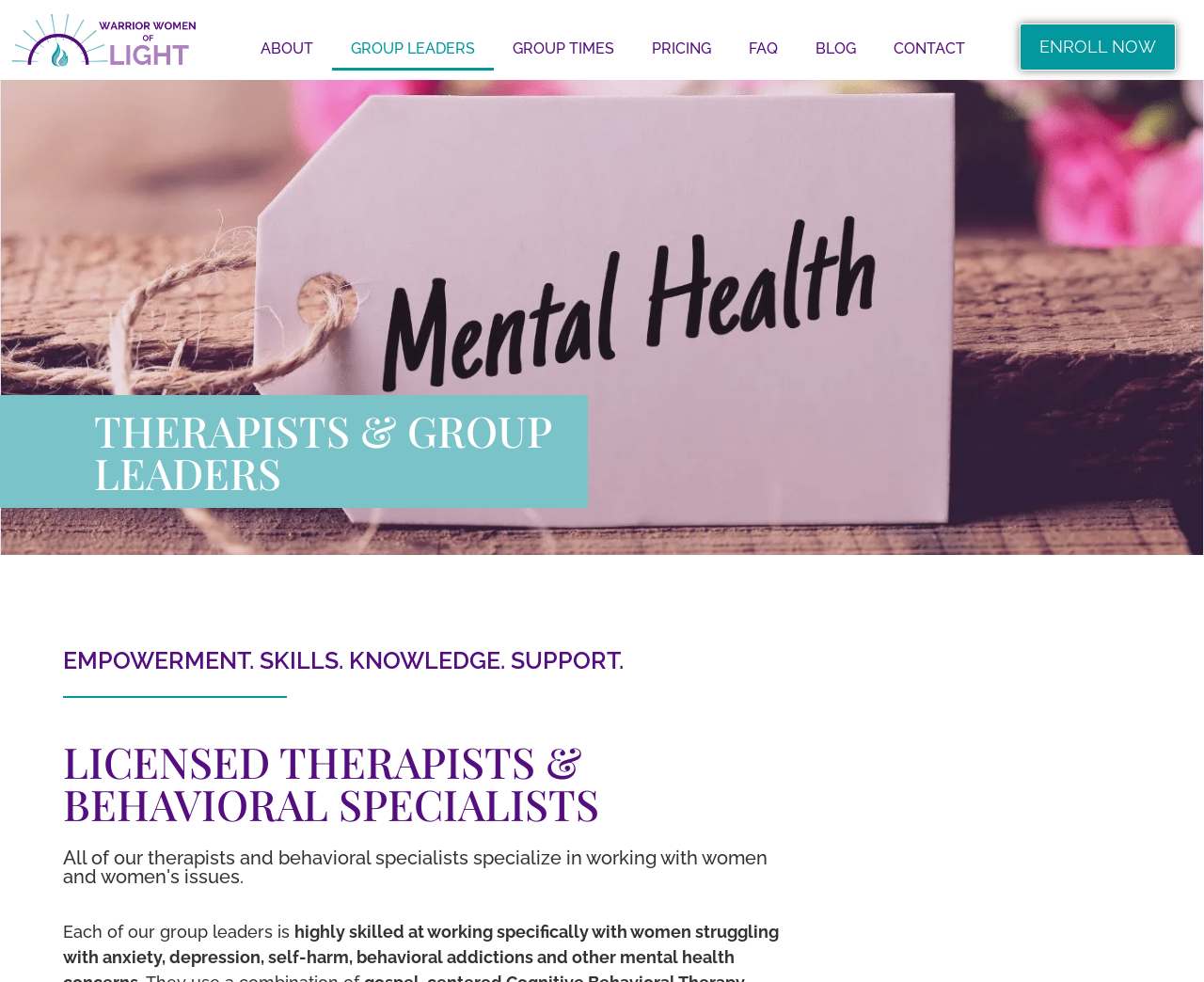Determine the bounding box coordinates of the clickable element to complete this instruction: "go to ABOUT page". Provide the coordinates in the format of four float numbers between 0 and 1, [left, top, right, bottom].

[0.201, 0.028, 0.276, 0.072]